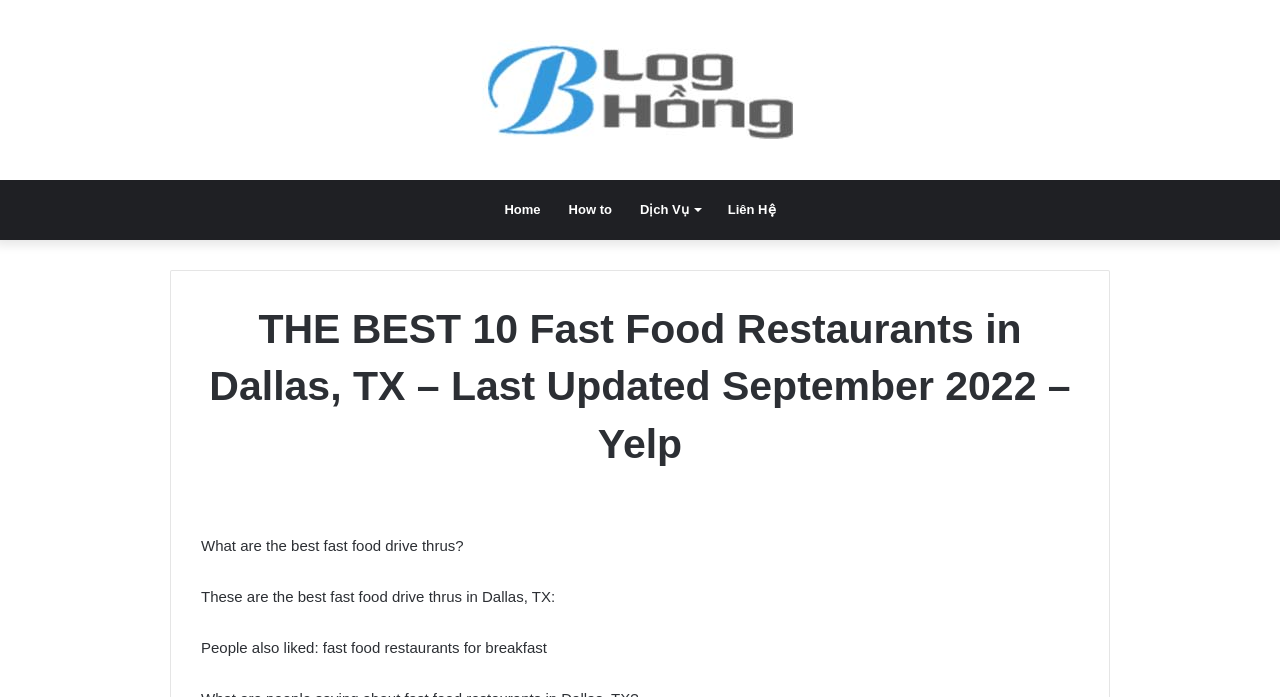Provide your answer to the question using just one word or phrase: What is the topic of the webpage?

Fast food drive thrus